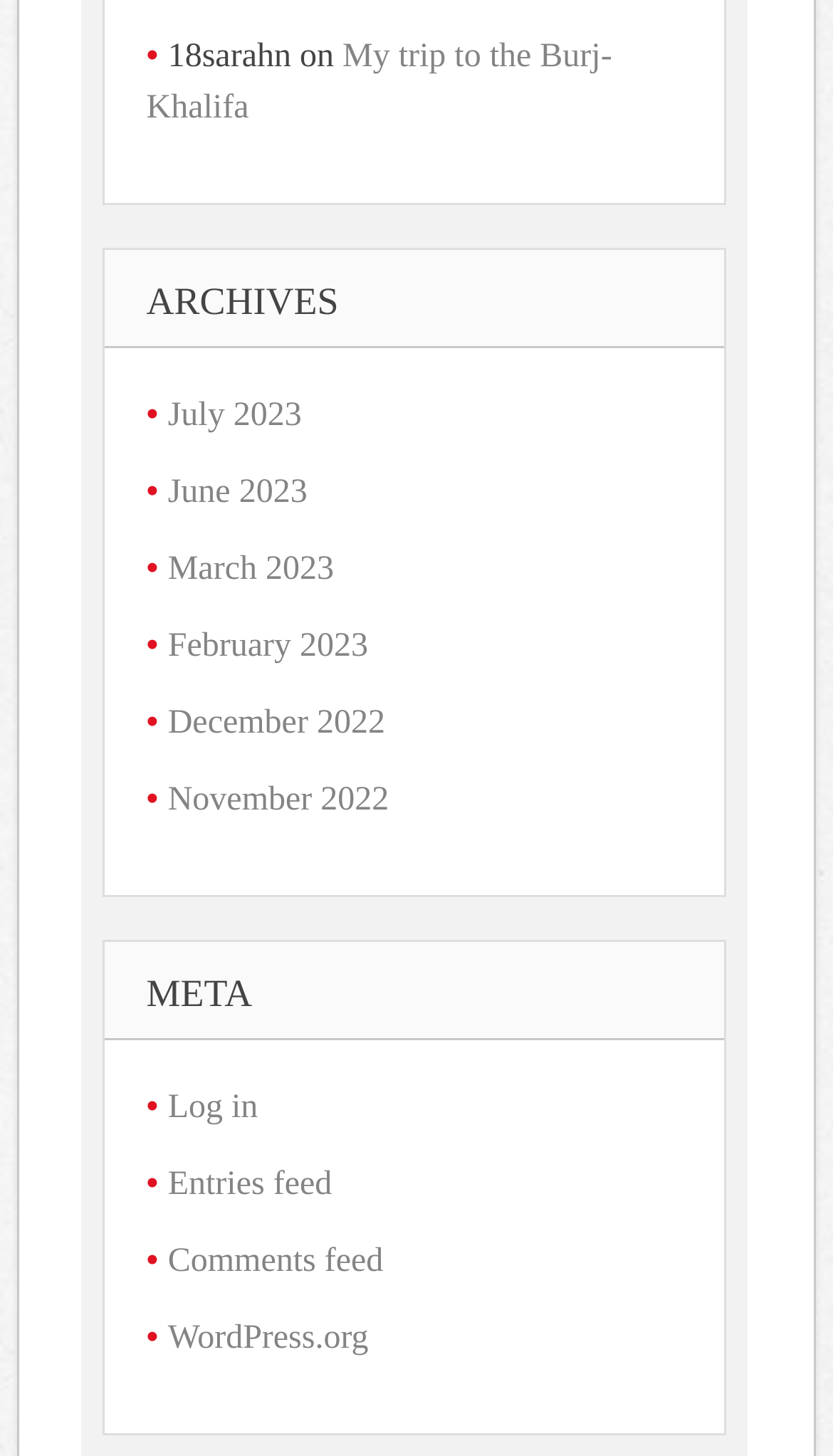Identify the bounding box coordinates for the UI element described as follows: "November 2022". Ensure the coordinates are four float numbers between 0 and 1, formatted as [left, top, right, bottom].

[0.201, 0.537, 0.467, 0.562]